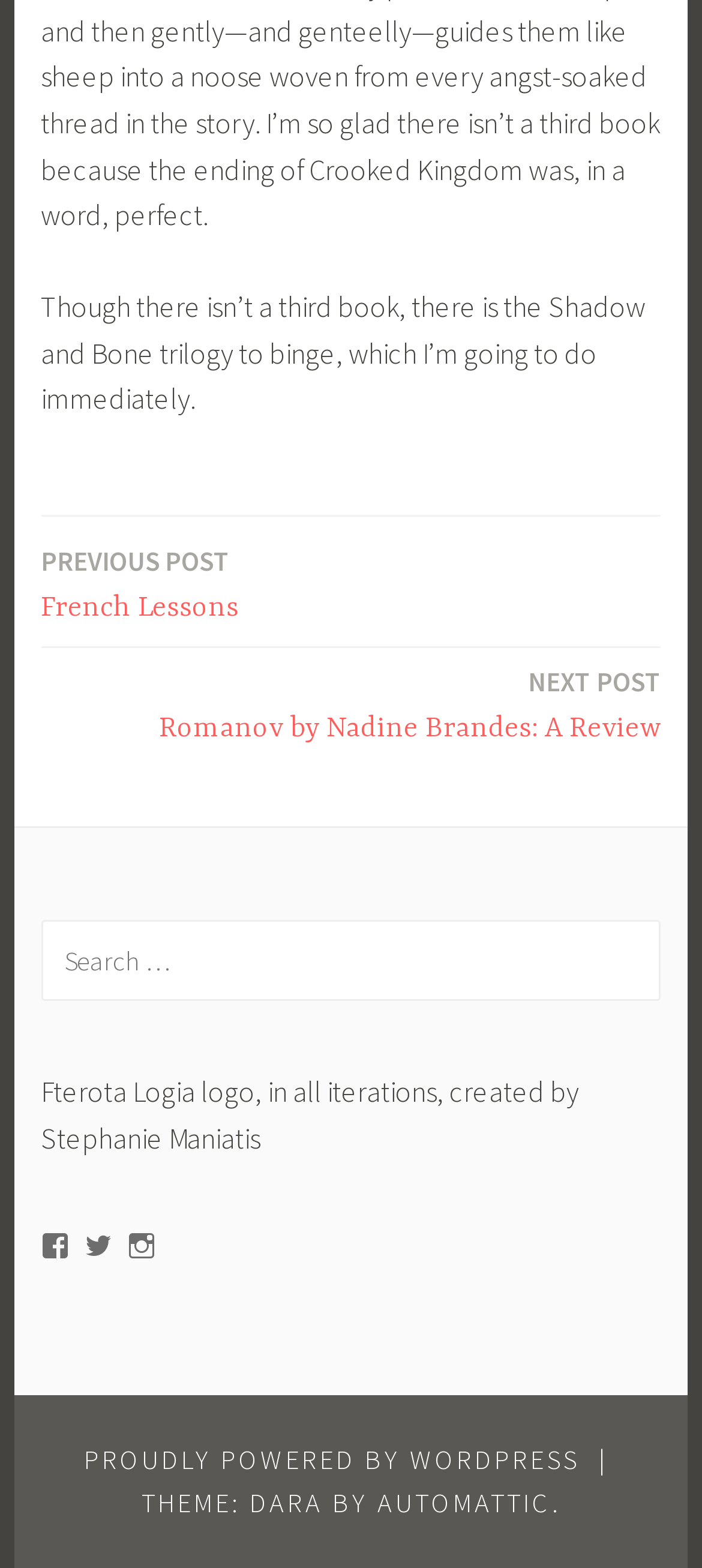What is the previous post about?
From the details in the image, answer the question comprehensively.

The previous post is linked in the post navigation section, where it says 'PREVIOUS POST French Lessons'.